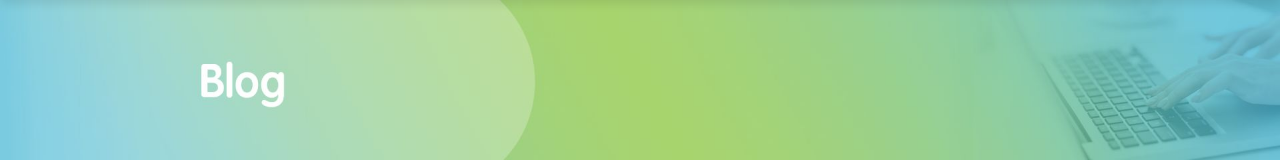What is the blurred image on the right side of the banner? Look at the image and give a one-word or short phrase answer.

Hands typing on a laptop